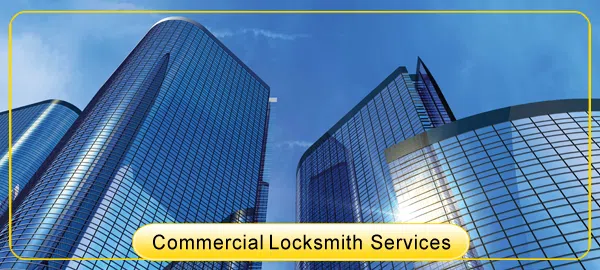Reply to the question below using a single word or brief phrase:
What type of buildings are showcased in the image?

Skyscrapers